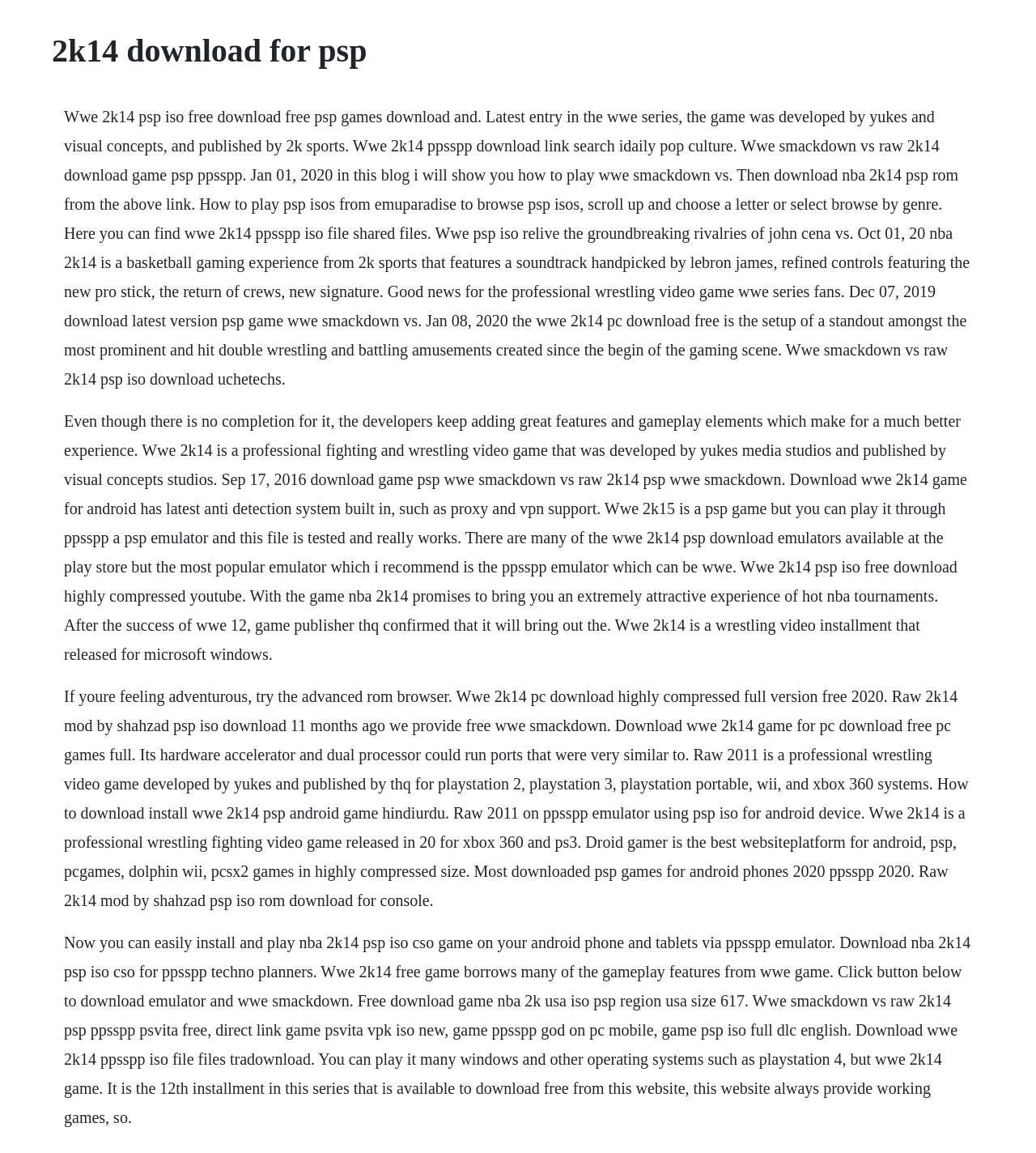Locate and extract the text of the main heading on the webpage.

2k14 download for psp